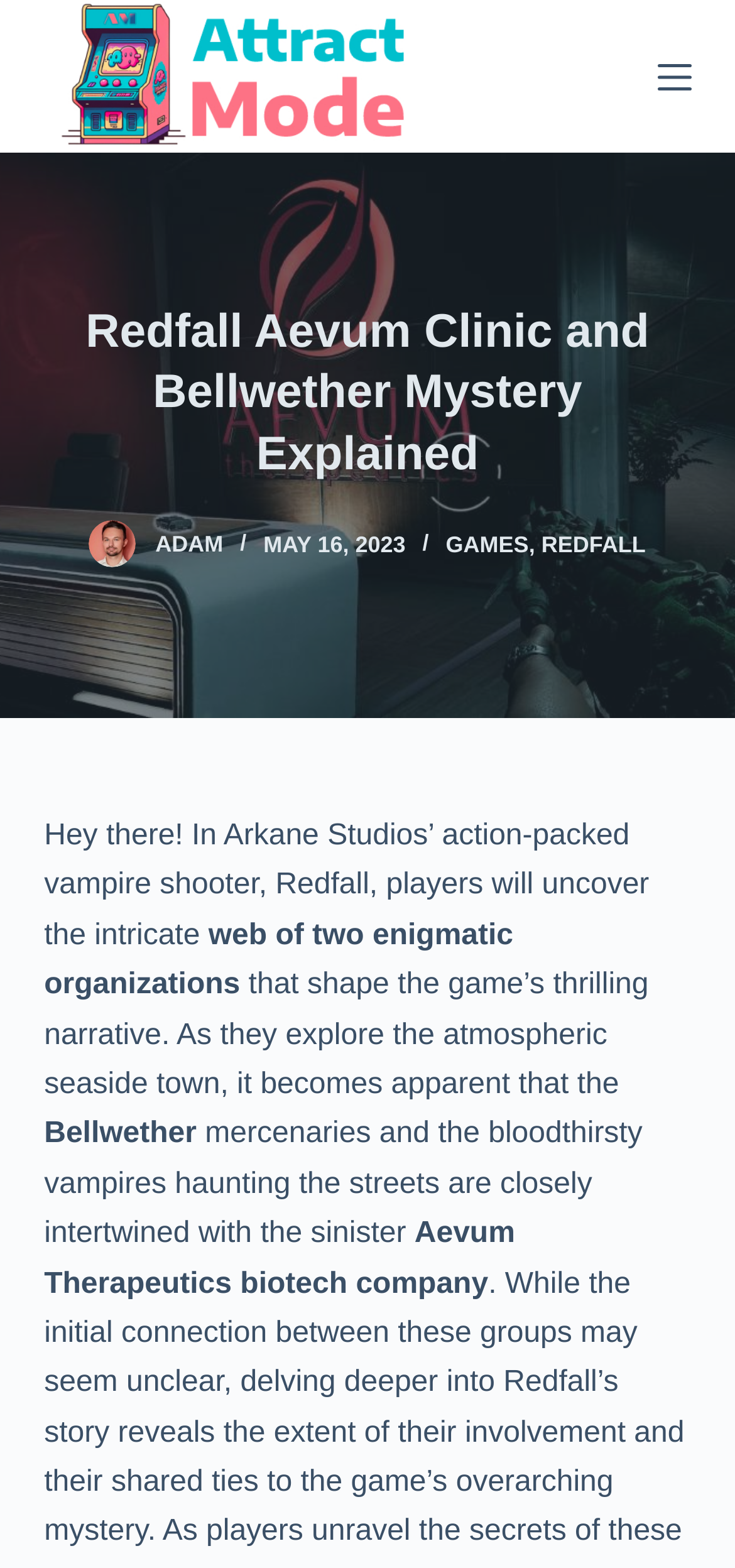Describe all visible elements and their arrangement on the webpage.

The webpage is about Redfall, an action-packed vampire shooter game developed by Arkane Studios. At the top left corner, there is a link to skip to the content. Next to it, there is a logo of Attract Mode, which is an image with a link. On the top right corner, there is a button to open an off-canvas menu.

Below the top section, there is a large figure that spans the entire width of the page. Within this figure, there is a header section that contains the title "Redfall Aevum Clinic and Bellwether Mystery Explained". Below the title, there are several links and images, including links to "Adam" and "ADAM" with corresponding images, a timestamp "MAY 16, 2023", and links to "GAMES" and "REDFALL".

The main content of the page is a series of paragraphs that provide an overview of the game. The text explains that in Redfall, players will uncover the intricate web of two enigmatic organizations that shape the game's thrilling narrative. As they explore the atmospheric seaside town, it becomes apparent that the Bellwether mercenaries and the bloodthirsty vampires haunting the streets are closely intertwined with the sinister Aevum Therapeutics biotech company.